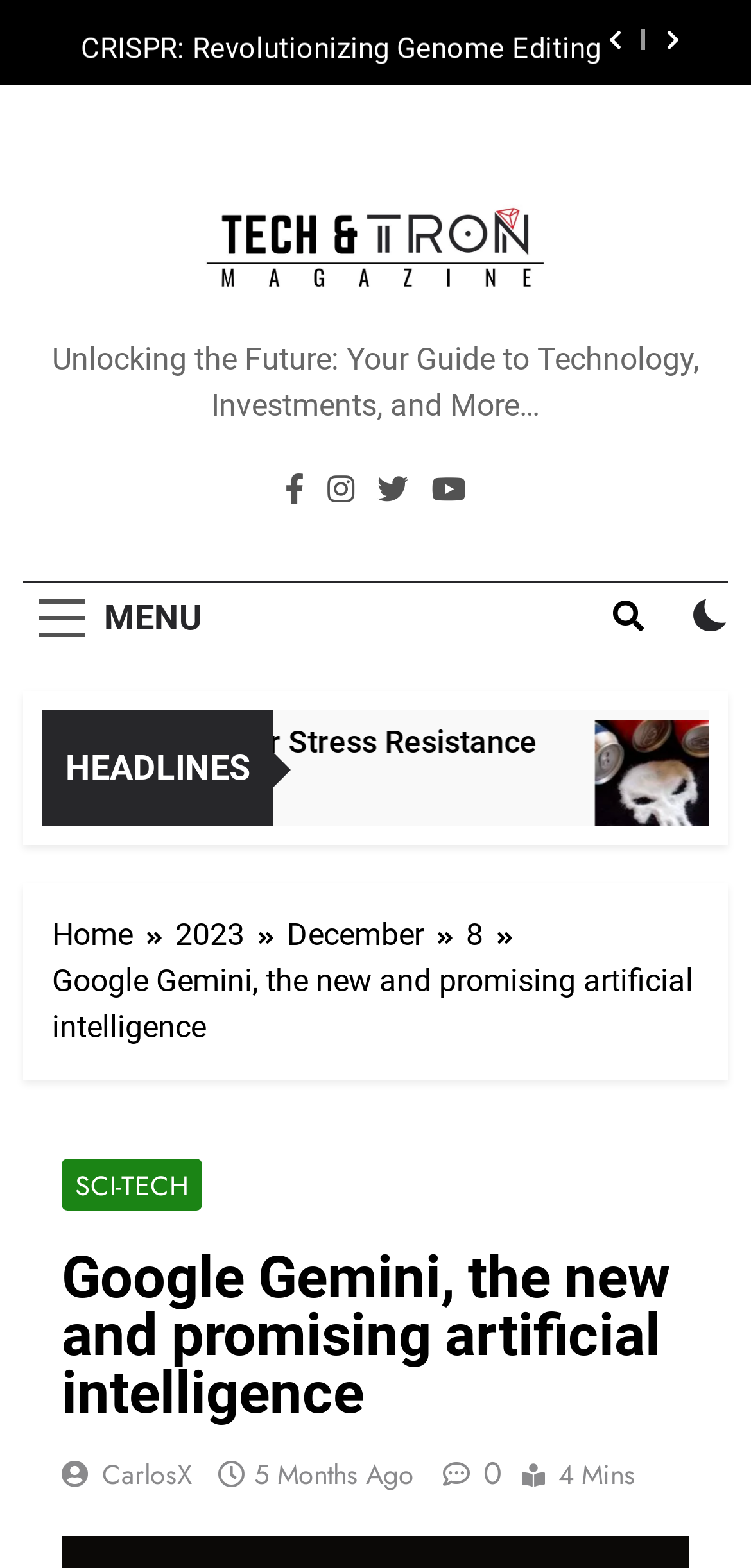Give a one-word or short phrase answer to the question: 
How many links are there in the breadcrumbs navigation section?

4